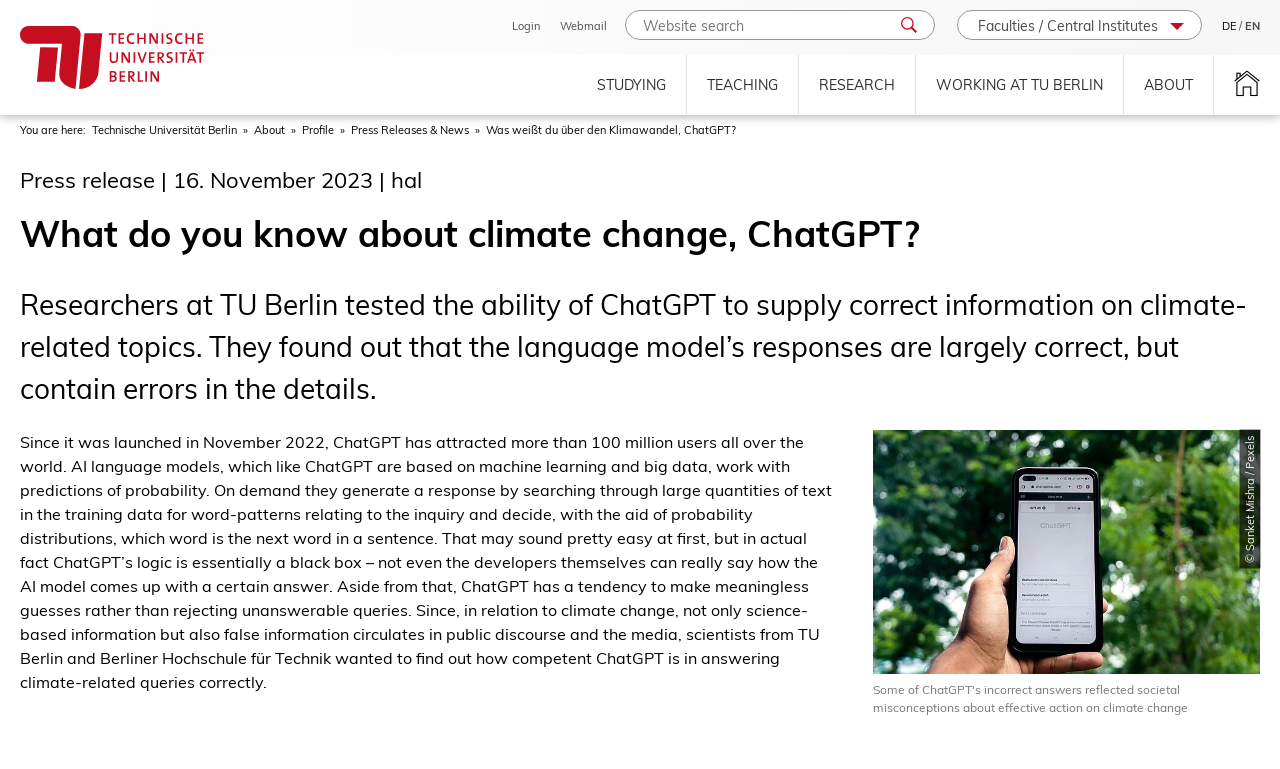From the details in the image, provide a thorough response to the question: What is the source of the image?

The image on the webpage has a figcaption that credits the image to Sanket Mishra / Pexels, indicating the source of the image.